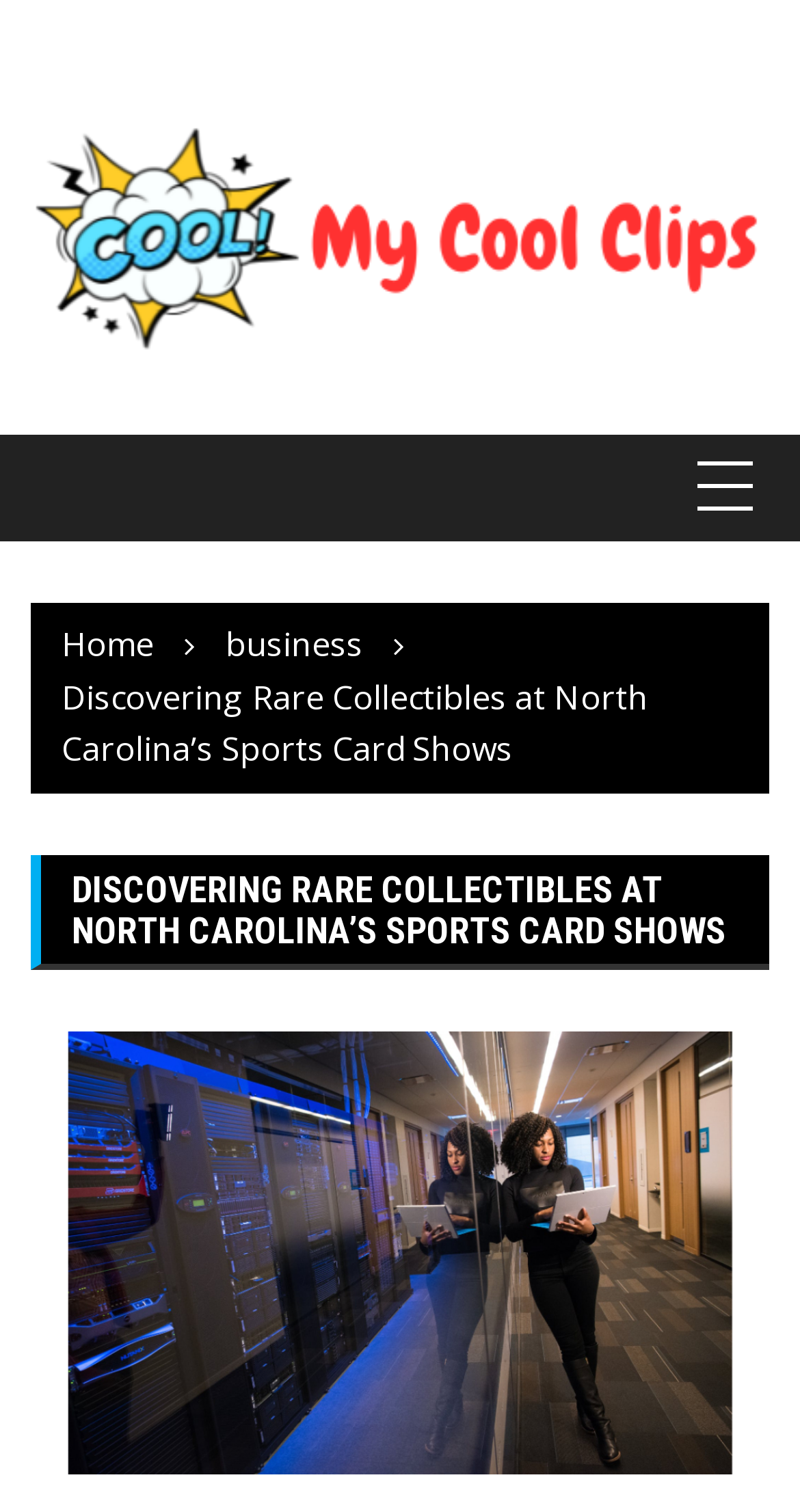Based on the description "Privacy Policy", find the bounding box of the specified UI element.

None